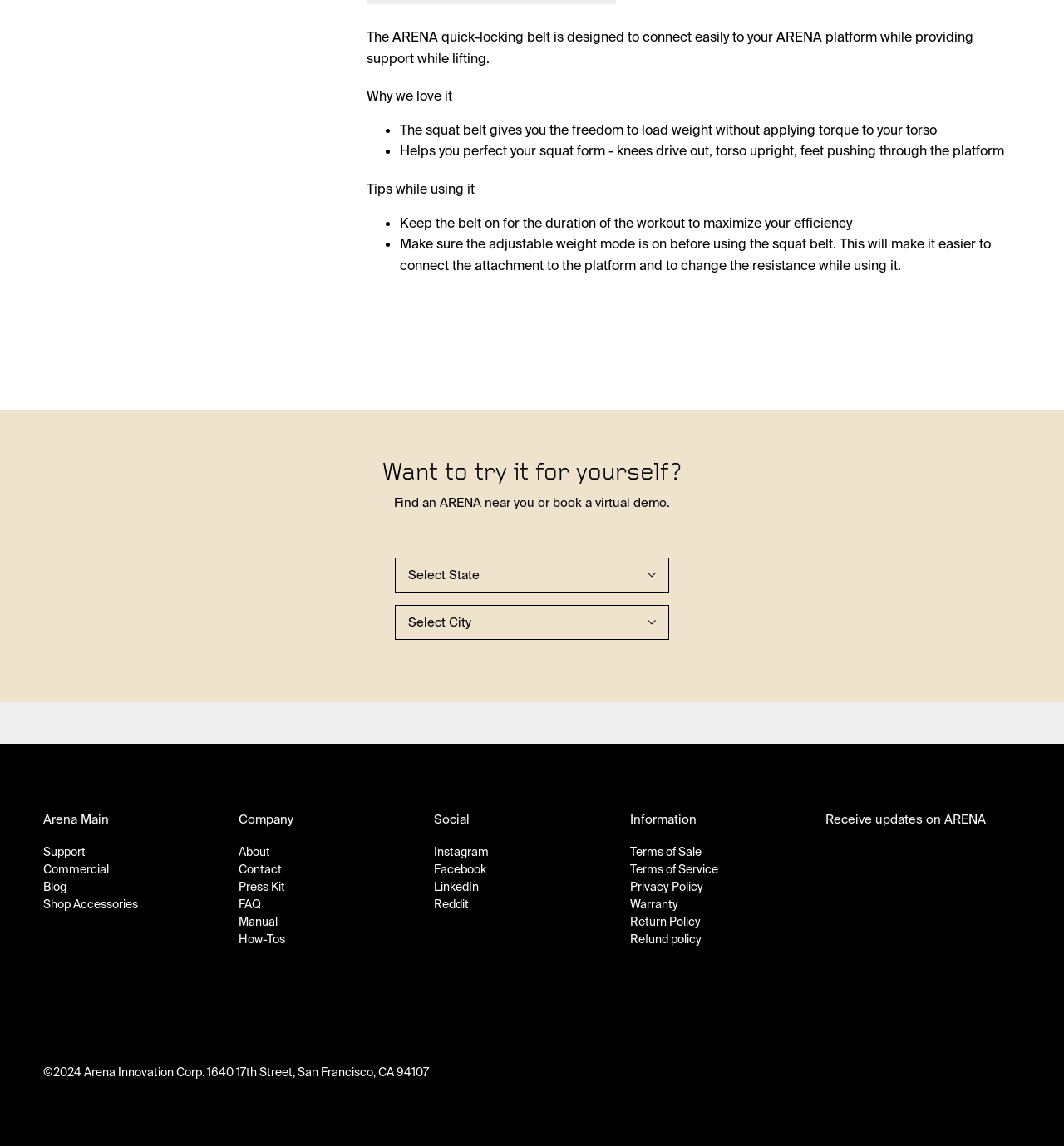Predict the bounding box of the UI element that fits this description: "Return Policy".

[0.592, 0.793, 0.658, 0.808]